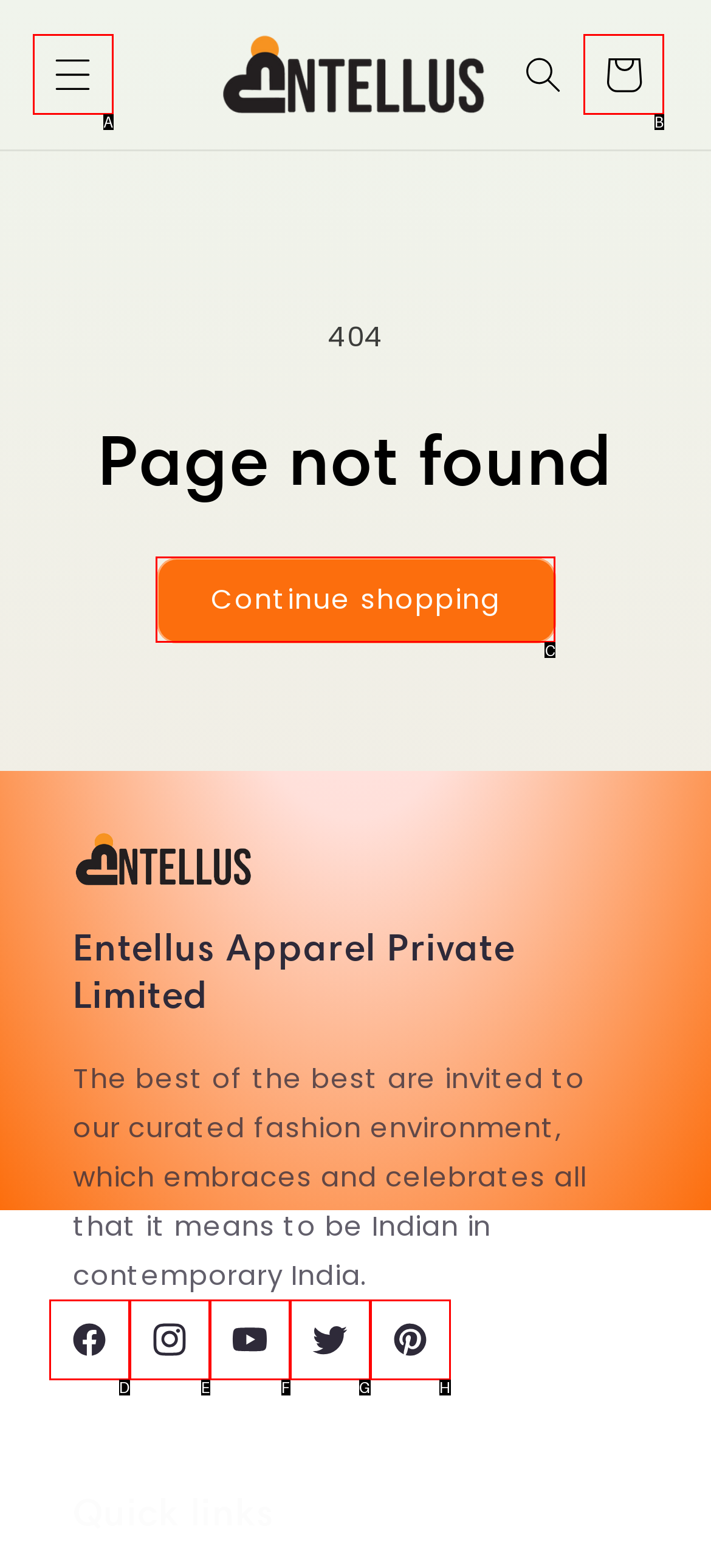Which option best describes: Cart
Respond with the letter of the appropriate choice.

B